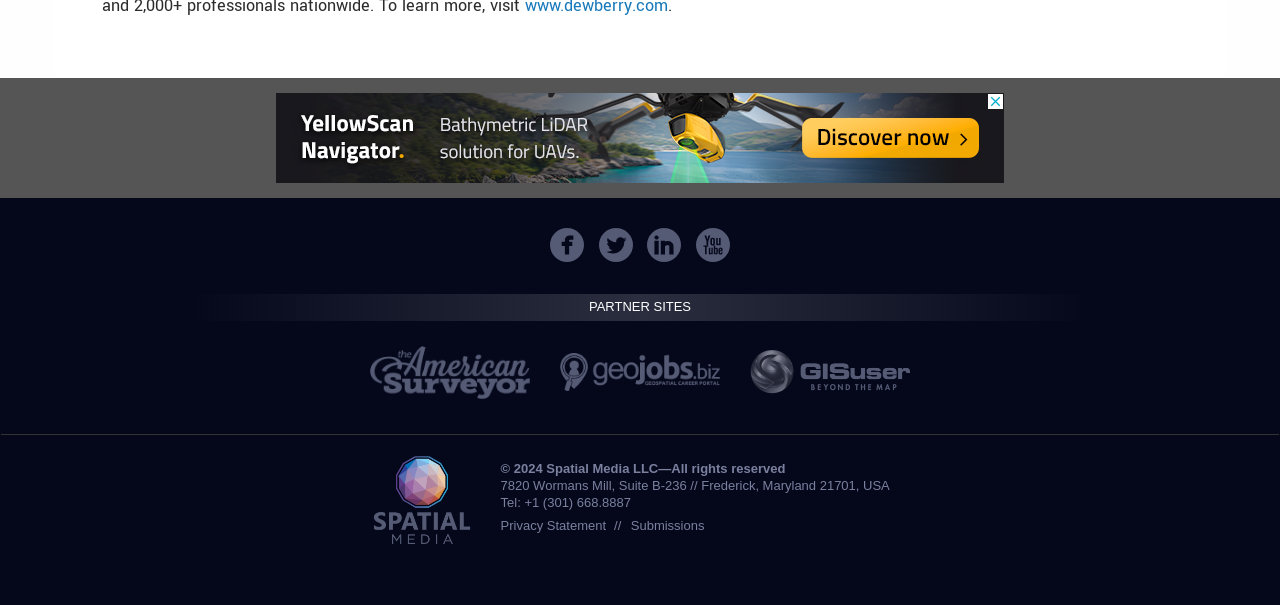Identify the bounding box coordinates of the clickable region necessary to fulfill the following instruction: "check Spatial Media". The bounding box coordinates should be four float numbers between 0 and 1, i.e., [left, top, right, bottom].

[0.292, 0.81, 0.368, 0.838]